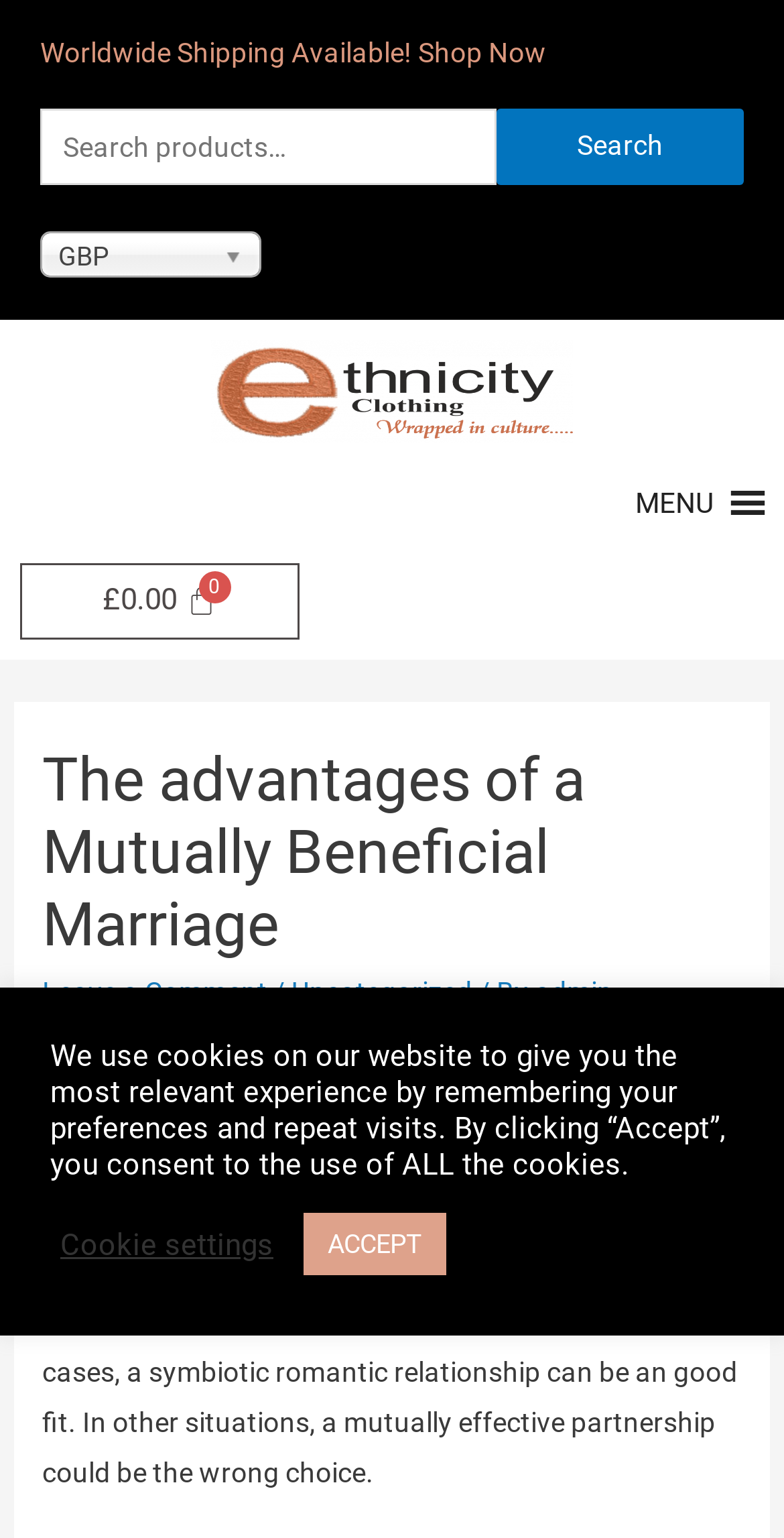Summarize the contents and layout of the webpage in detail.

The webpage appears to be a blog post or article about the advantages of a mutually beneficial marriage. At the top of the page, there is a heading that reads "Worldwide Shipping Available! Shop Now" and a search bar with a button to search. To the right of the search bar, there is a currency indicator showing "GBP".

Below the search bar, there is a menu button with an icon, which is not expanded by default. On the opposite side of the page, there is a link showing the cart total, "£0.00 0 Cart".

The main content of the page is divided into sections. The first section has a heading that matches the title of the webpage, "The advantages of a Mutually Beneficial Marriage". Below the heading, there are links to leave a comment, a category label "Uncategorized", and an author label "admin".

The main article text is divided into two paragraphs. The first paragraph explains what a mutually beneficial relationship is, and the second paragraph discusses the importance of agreeing on the type of relationship and how it can be beneficial or not.

At the bottom of the page, there is a notice about the use of cookies on the website, with buttons to adjust cookie settings or accept all cookies.